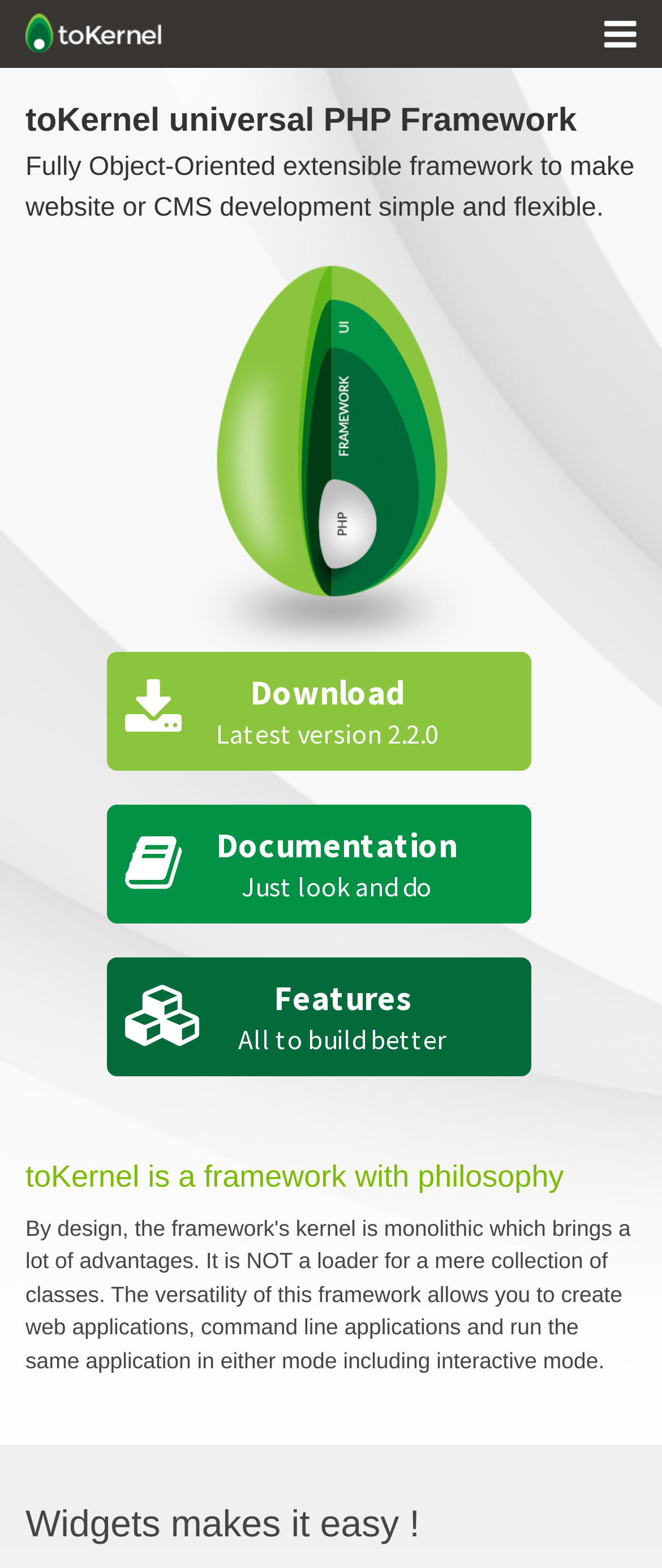Write an extensive caption that covers every aspect of the webpage.

The webpage is about toKernel, a universal PHP framework. At the top left, there is a link with the text "toKernel Universal PHP Framework" accompanied by an image with the same description. On the top right, there is a link with an icon. Below the top link, there is a heading with the text "toKernel universal PHP Framework". 

Following the heading, there is a paragraph of text that describes toKernel as a fully object-oriented, extensible framework that makes website or CMS development simple and flexible. 

In the middle of the page, there are three links arranged vertically. The first link has an icon and the text "Download Latest version 2.2.0". The second link has an icon and the text "Documentation Just look and do". The third link has an icon and the text "Features All to build better". 

At the bottom, there is a heading that reads "toKernel is a framework with philosophy".